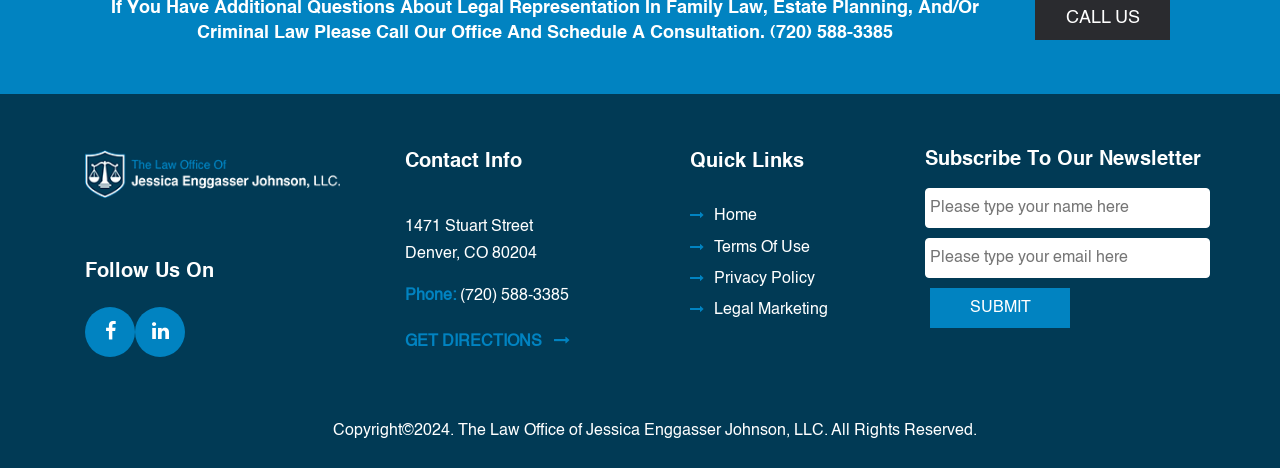Determine the bounding box coordinates for the area that should be clicked to carry out the following instruction: "Visit the home page".

[0.558, 0.445, 0.591, 0.479]